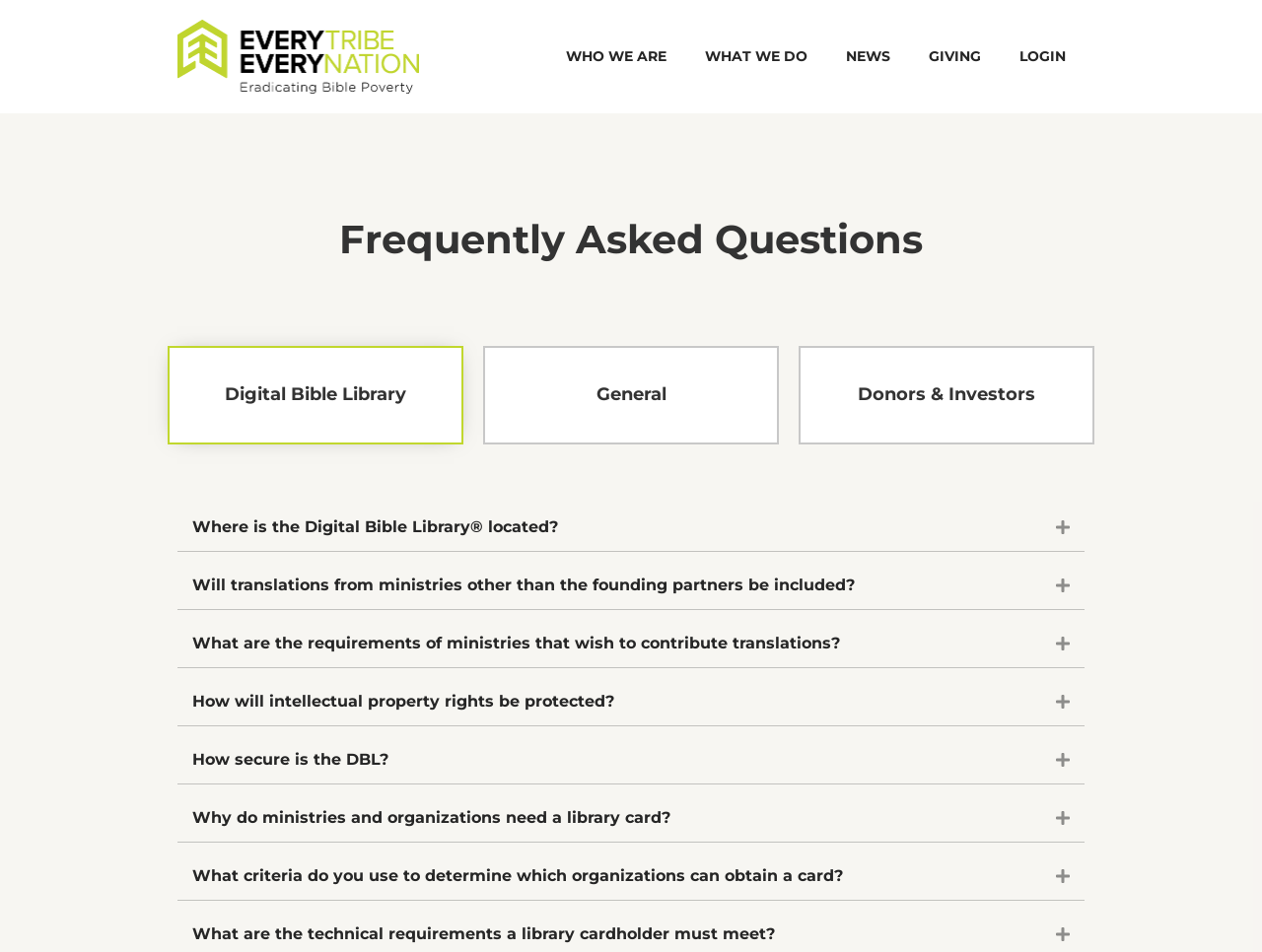Using a single word or phrase, answer the following question: 
What is the name of the organization?

Every Tribe Every Nation